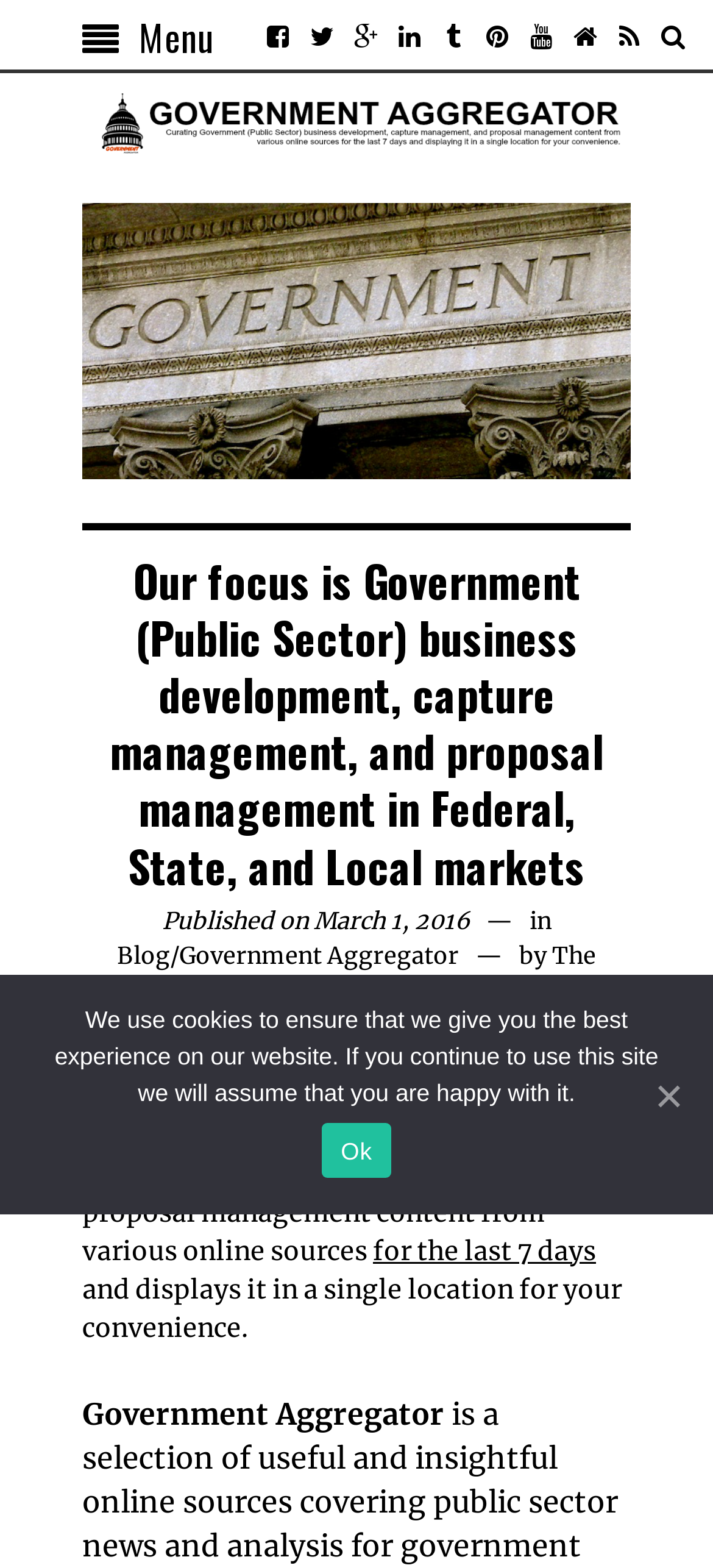Find the bounding box of the UI element described as: "Homepage". The bounding box coordinates should be given as four float values between 0 and 1, i.e., [left, top, right, bottom].

[0.79, 0.0, 0.851, 0.047]